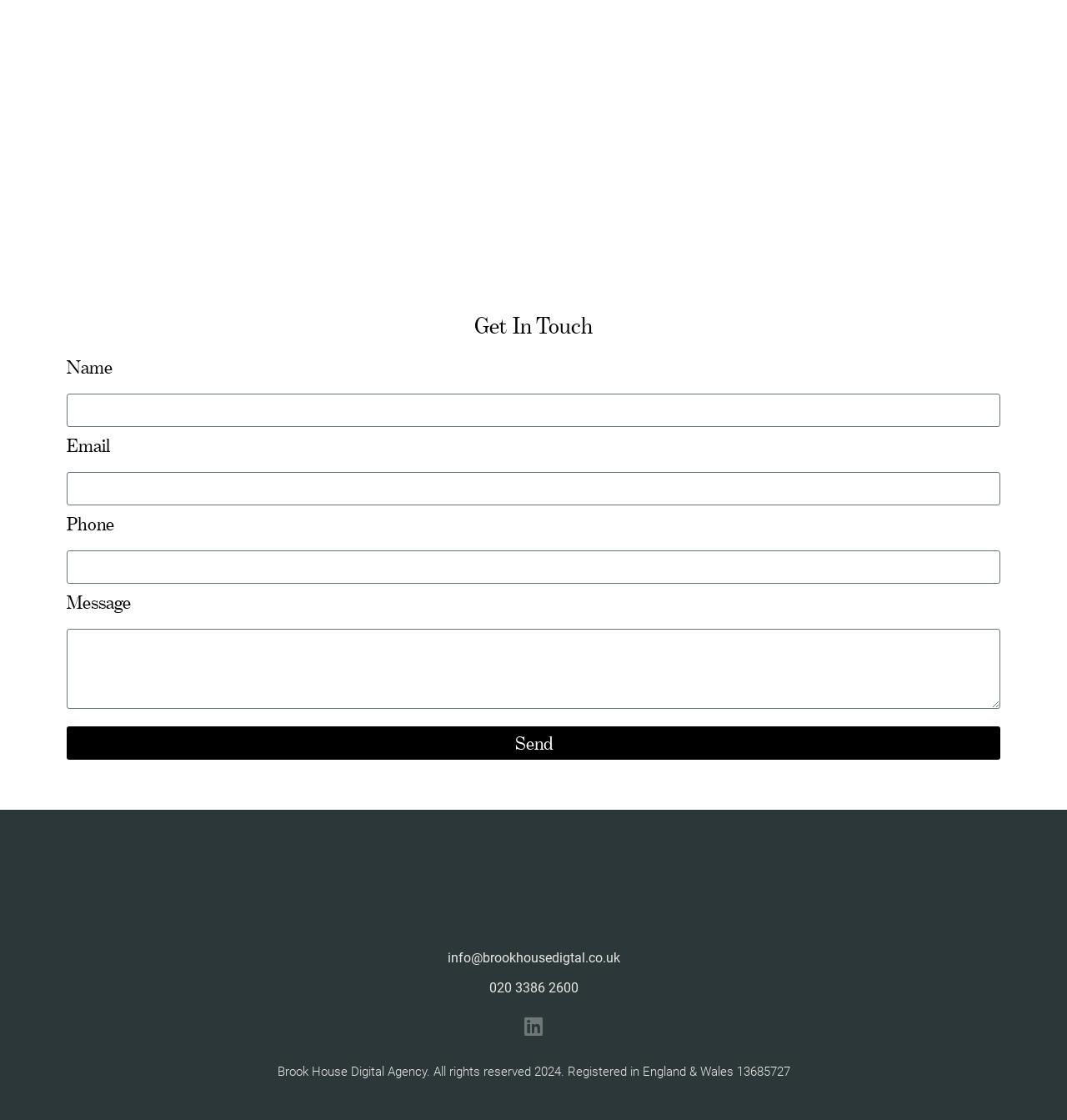Locate the bounding box coordinates of the region to be clicked to comply with the following instruction: "Contact via email". The coordinates must be four float numbers between 0 and 1, in the form [left, top, right, bottom].

[0.419, 0.848, 0.581, 0.862]